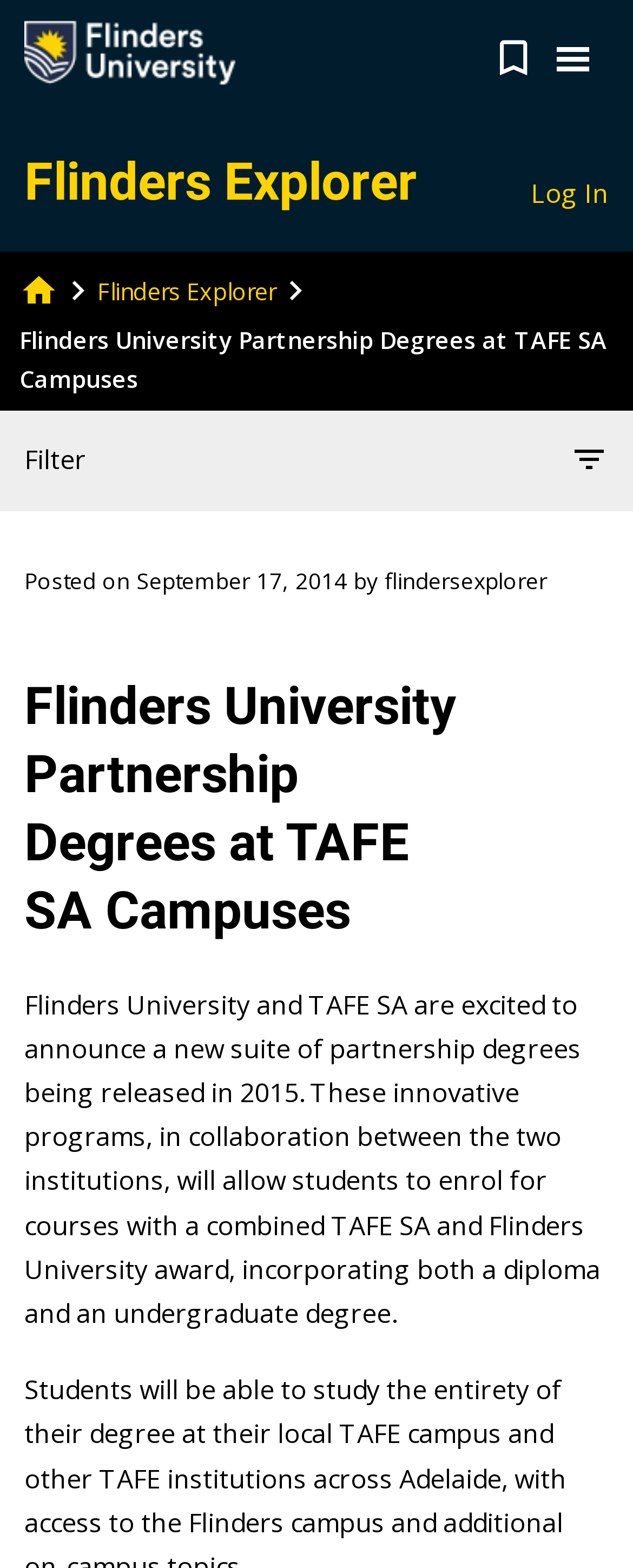Provide a one-word or one-phrase answer to the question:
What is the main topic of the webpage?

Partnership degrees